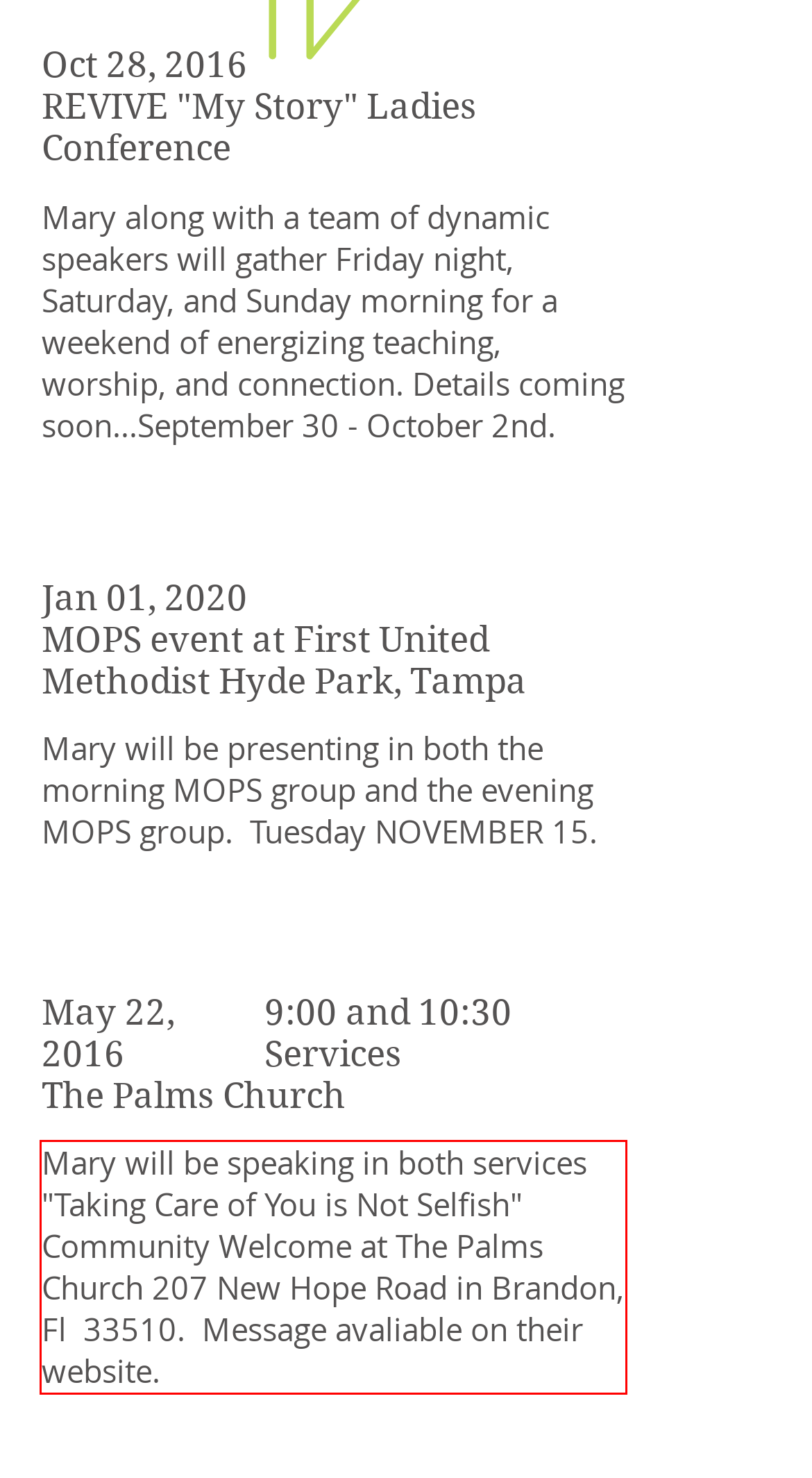There is a screenshot of a webpage with a red bounding box around a UI element. Please use OCR to extract the text within the red bounding box.

Mary will be speaking in both services "Taking Care of You is Not Selfish" Community Welcome at The Palms Church 207 New Hope Road in Brandon, Fl 33510. Message avaliable on their website.